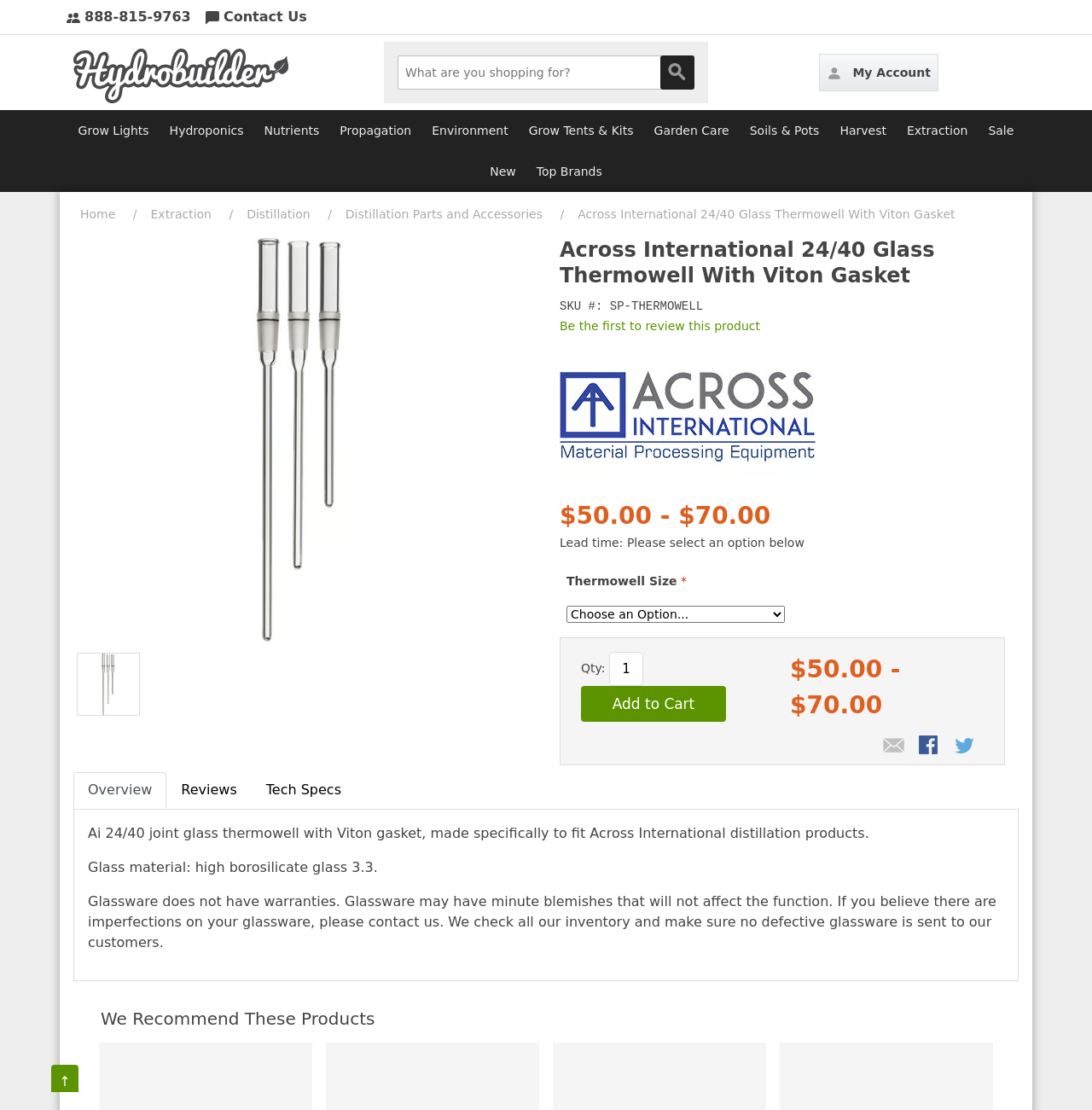Identify the bounding box coordinates of the region that should be clicked to execute the following instruction: "View product details".

[0.089, 0.214, 0.46, 0.579]